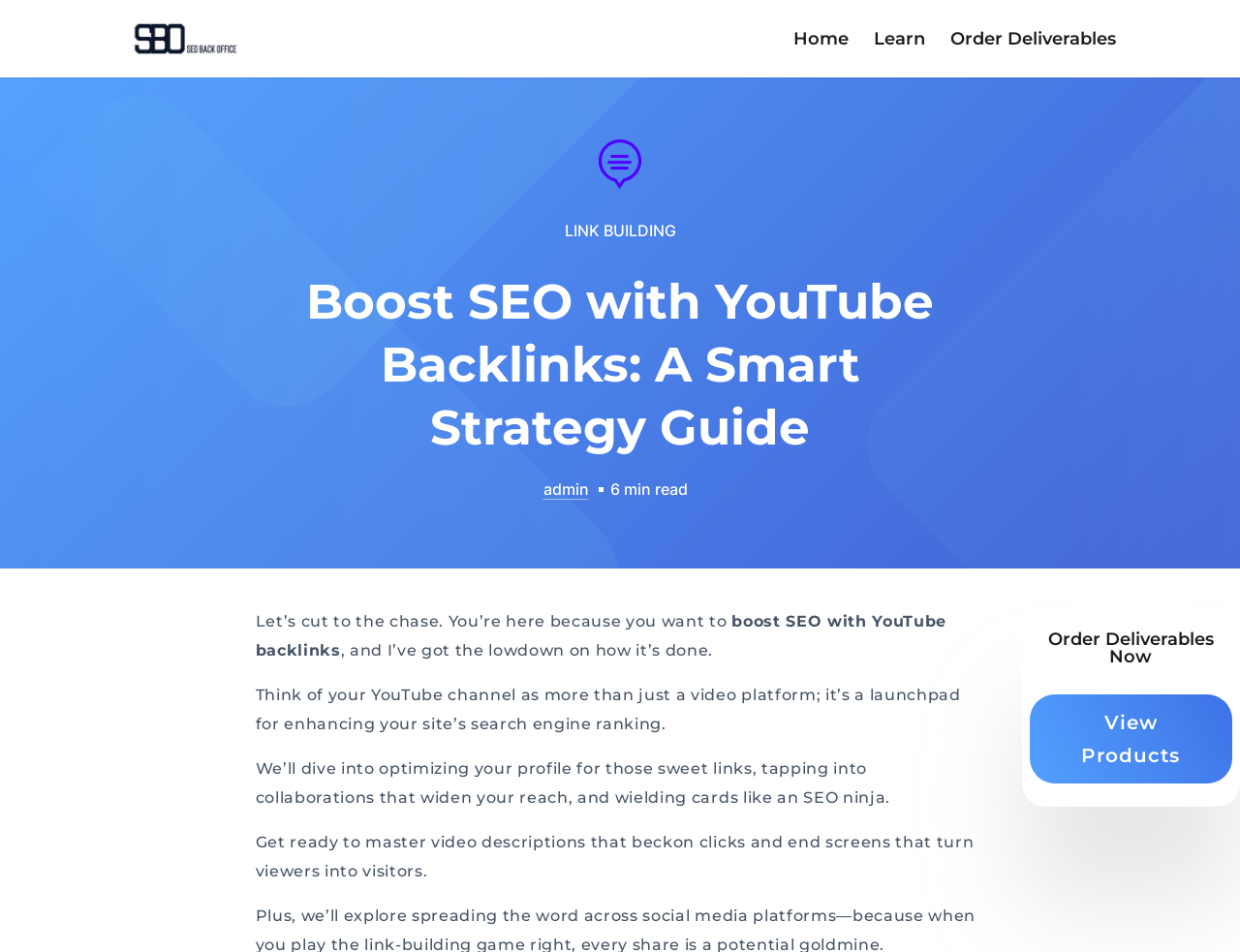Using the information from the screenshot, answer the following question thoroughly:
What is the purpose of this webpage?

Based on the webpage content, it appears that the purpose of this webpage is to provide a guide on how to boost a website's SEO by harnessing the power of YouTube backlinks.